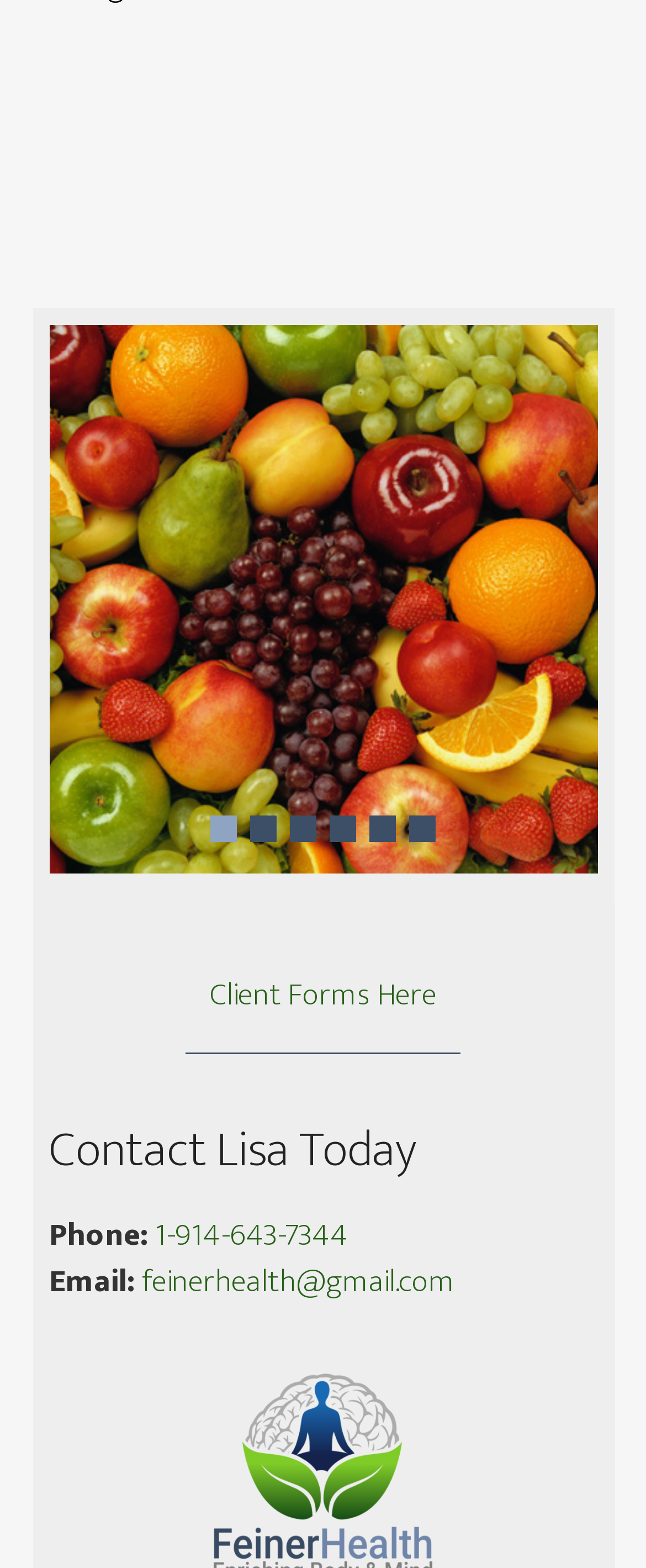Please find the bounding box coordinates (top-left x, top-left y, bottom-right x, bottom-right y) in the screenshot for the UI element described as follows: aria-label="Lotus1"

[0.633, 0.52, 0.674, 0.537]